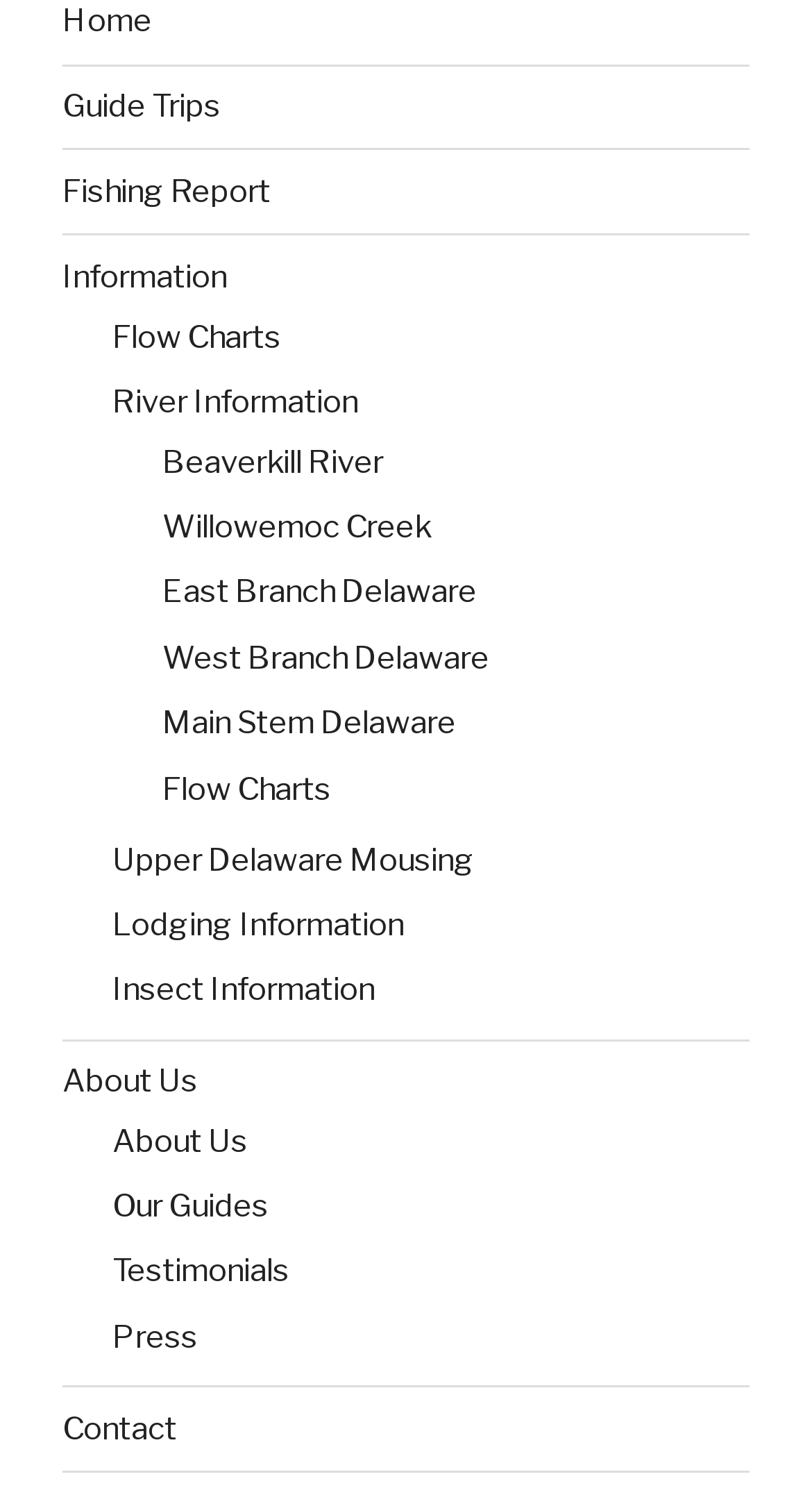How many sections are there on the webpage?
Provide a concise answer using a single word or phrase based on the image.

3